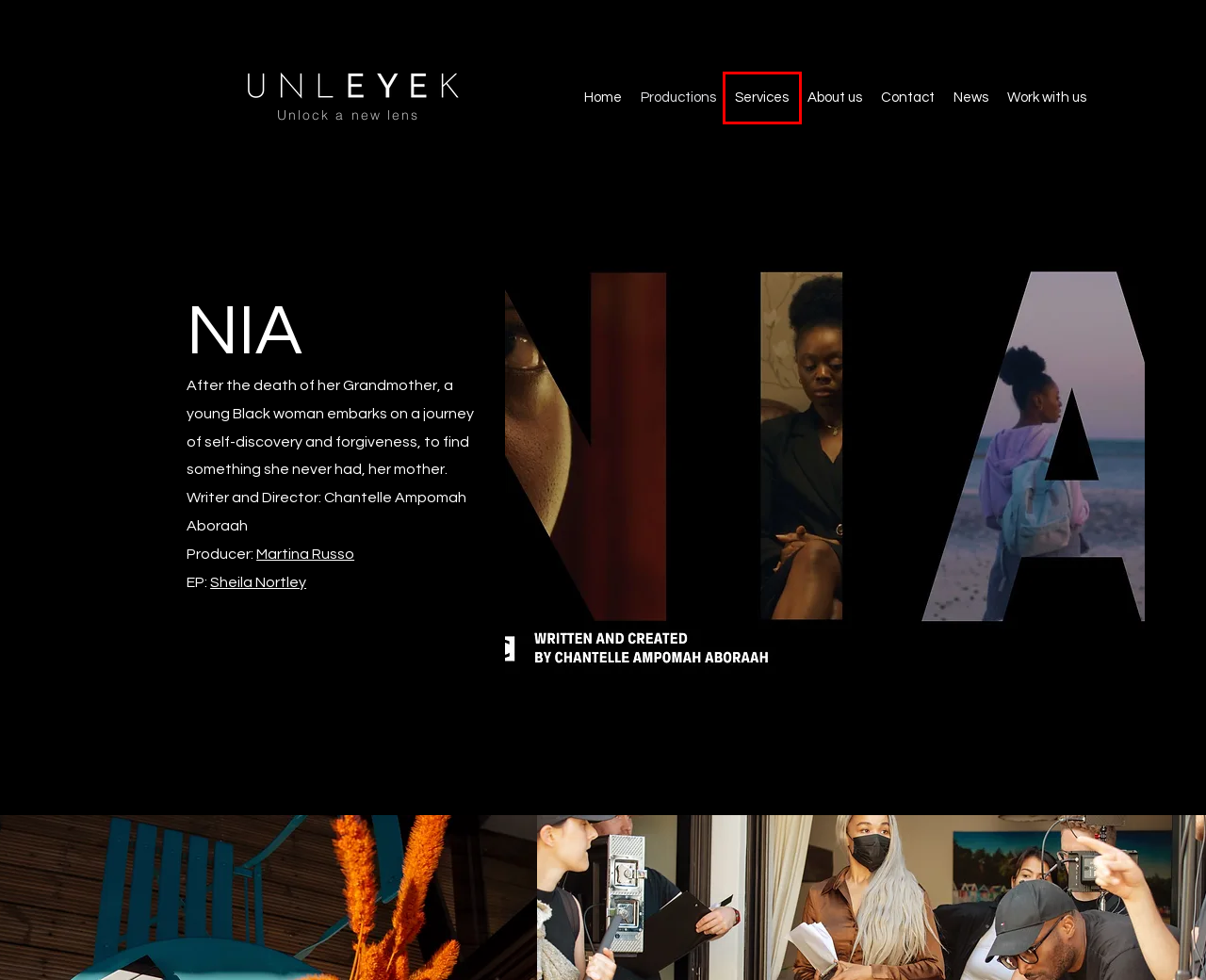You have a screenshot of a webpage with an element surrounded by a red bounding box. Choose the webpage description that best describes the new page after clicking the element inside the red bounding box. Here are the candidates:
A. About us | UNLEYEK team
B. Services | Consultancy
C. News | Unleyek Feb 2022
D. Sheila Nortley - IMDb
E. Productions | UNLEYEK
F. Martina Russo - IMDb
G. Work with us | Unleyek Feb 2022
H. Film & Innovation | UNLEYEK | London

B